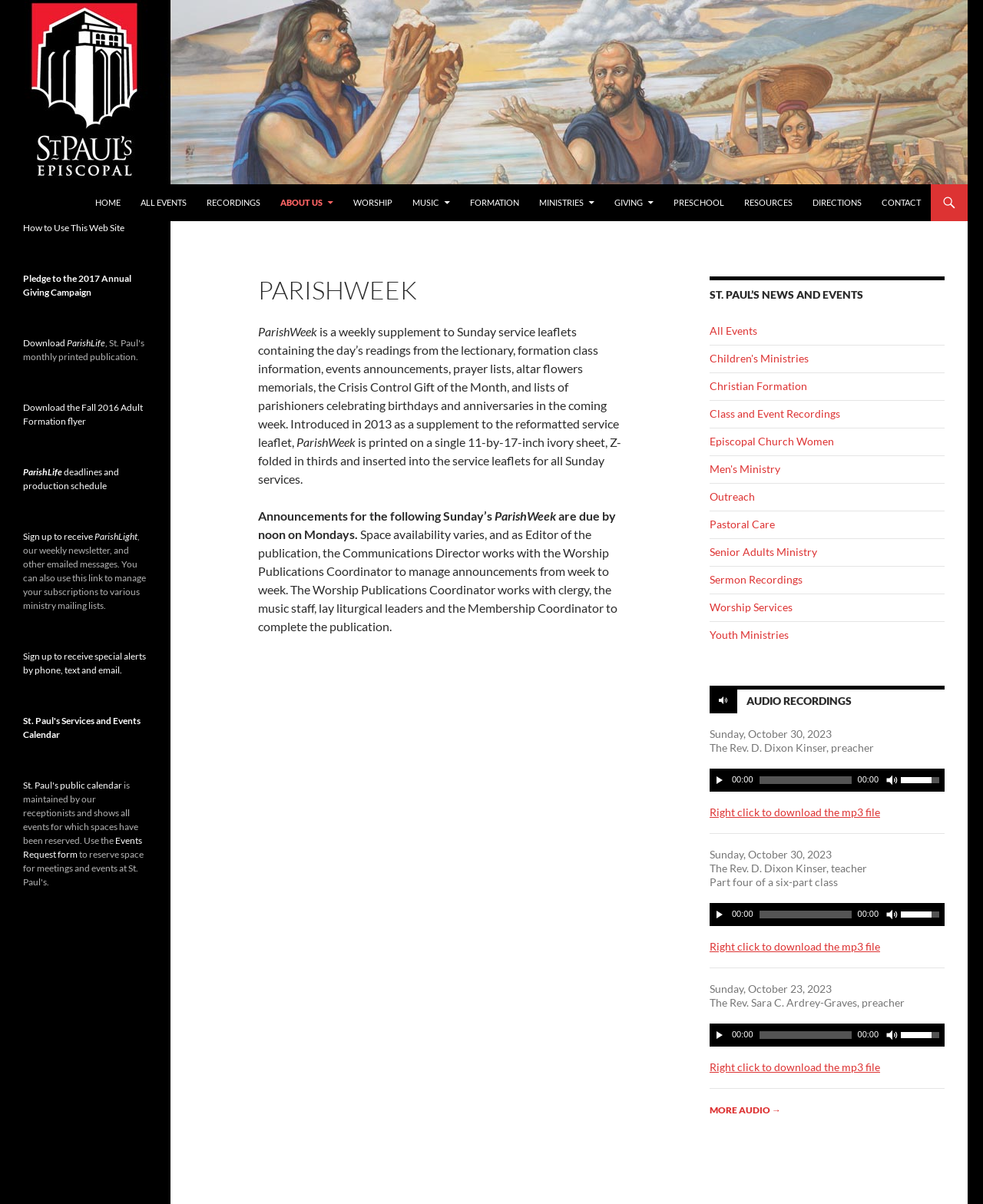Can you find and generate the webpage's heading?

St. Paul's Episcopal Church